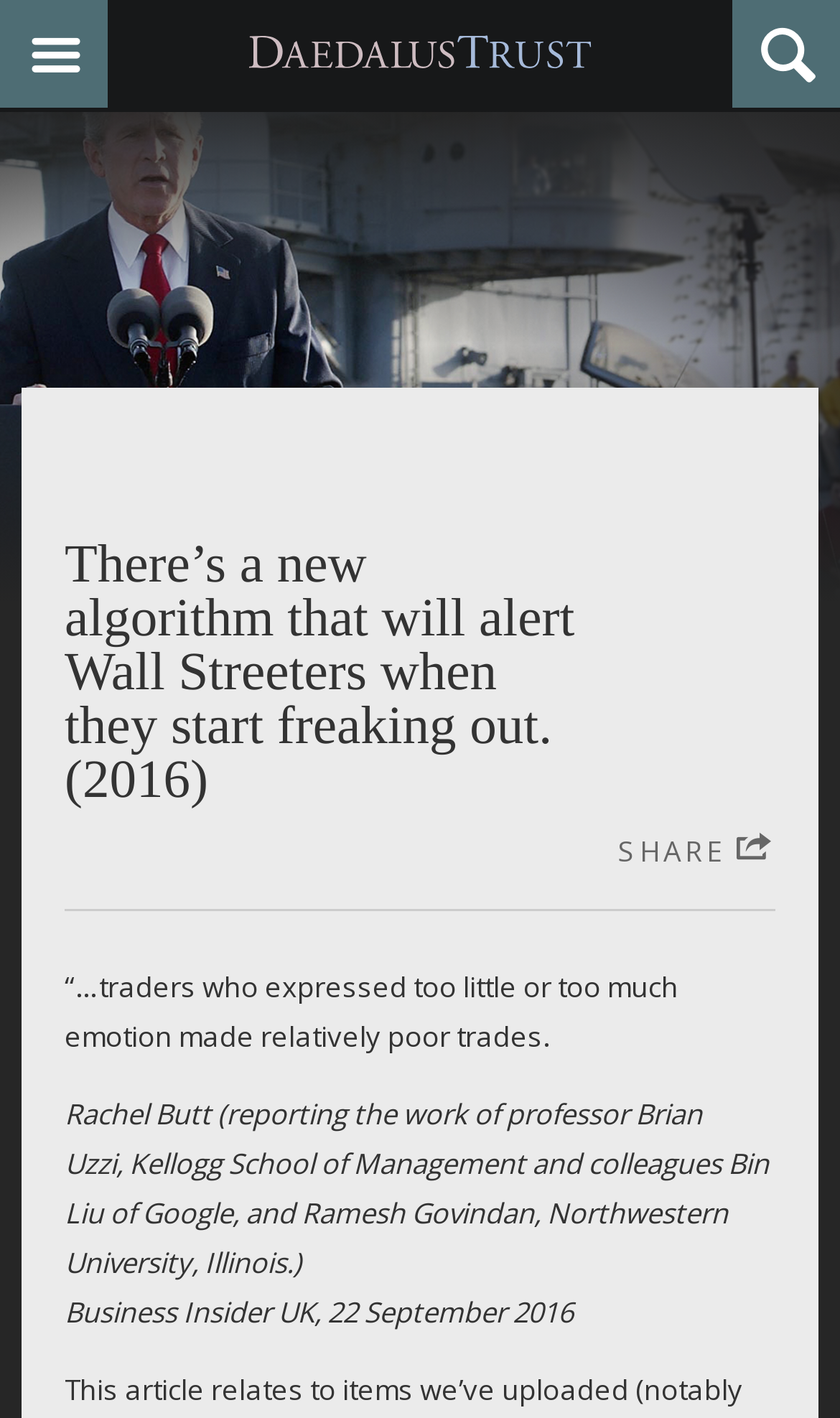By analyzing the image, answer the following question with a detailed response: Who reported the work of professor Brian Uzzi?

According to the static text 'Rachel Butt (reporting the work of professor Brian Uzzi, Kellogg School of Management and colleagues Bin Liu of Google, and Ramesh Govindan, Northwestern University, Illinois.)', Rachel Butt is the one who reported the work of professor Brian Uzzi.